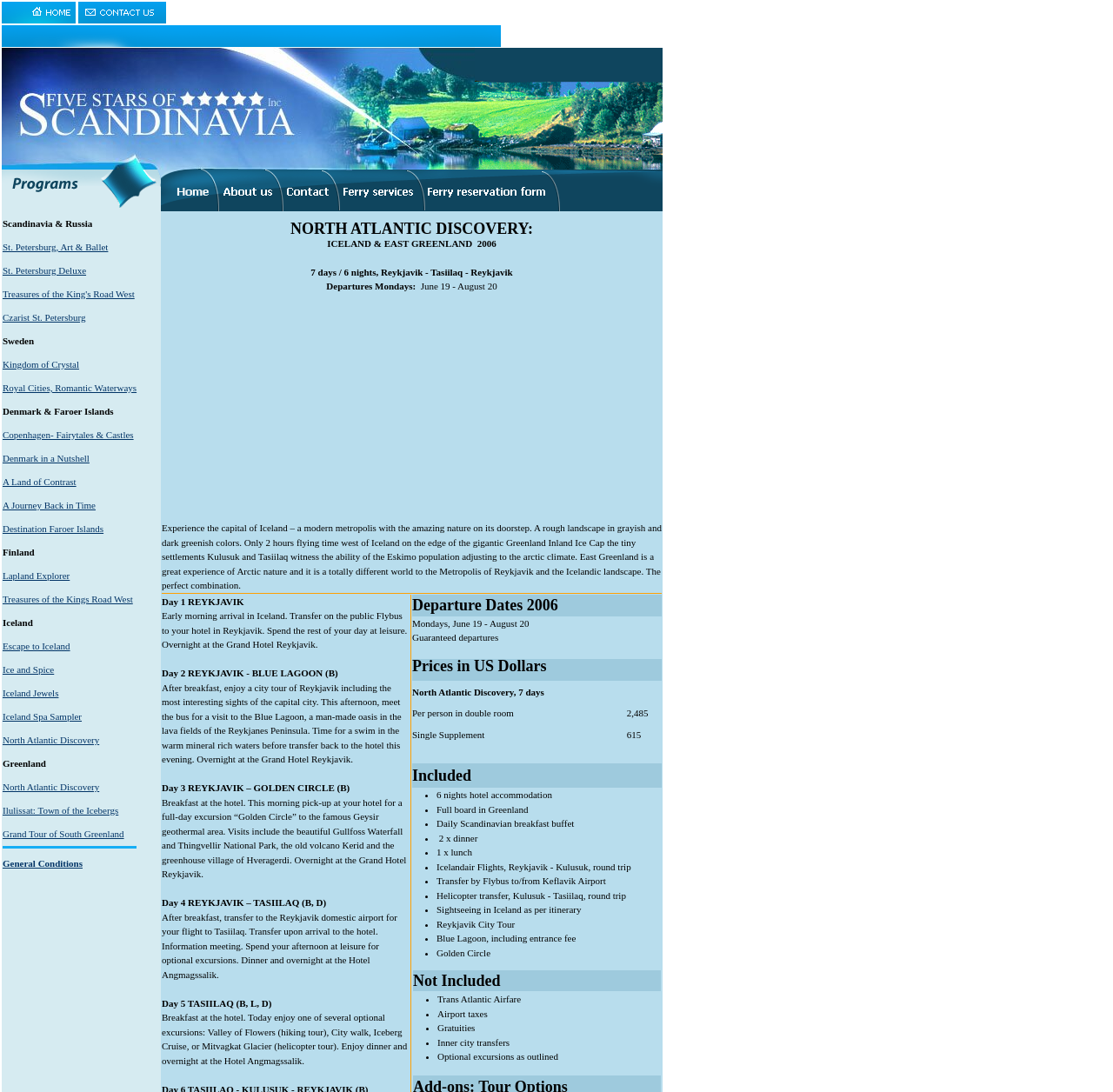Please respond to the question with a concise word or phrase:
Which Scandinavian country is mentioned most frequently on the webpage?

Denmark